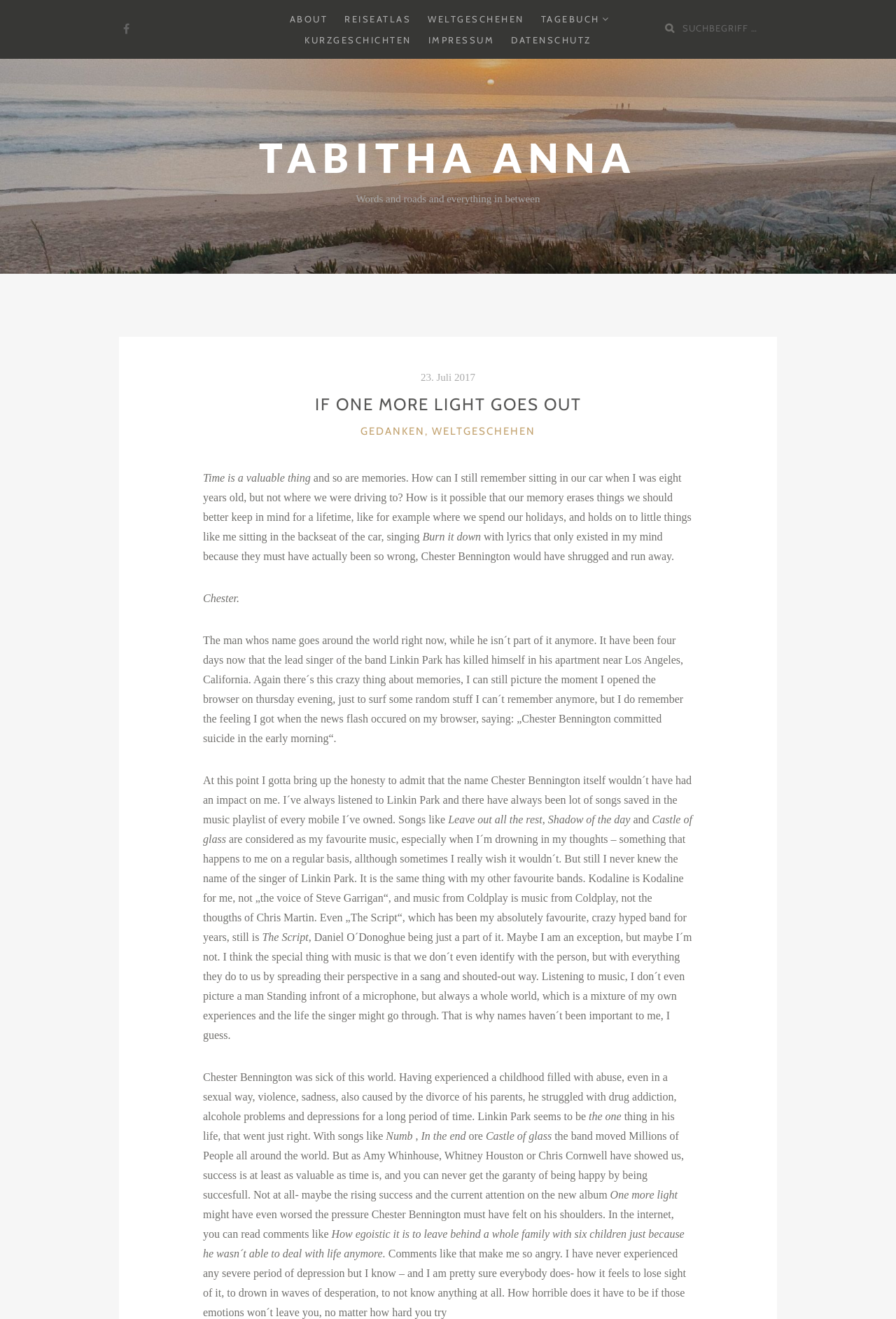Given the element description parent_node: Suche nach: value="Suchen", identify the bounding box coordinates for the UI element on the webpage screenshot. The format should be (top-left x, top-left y, bottom-right x, bottom-right y), with values between 0 and 1.

[0.742, 0.014, 0.758, 0.029]